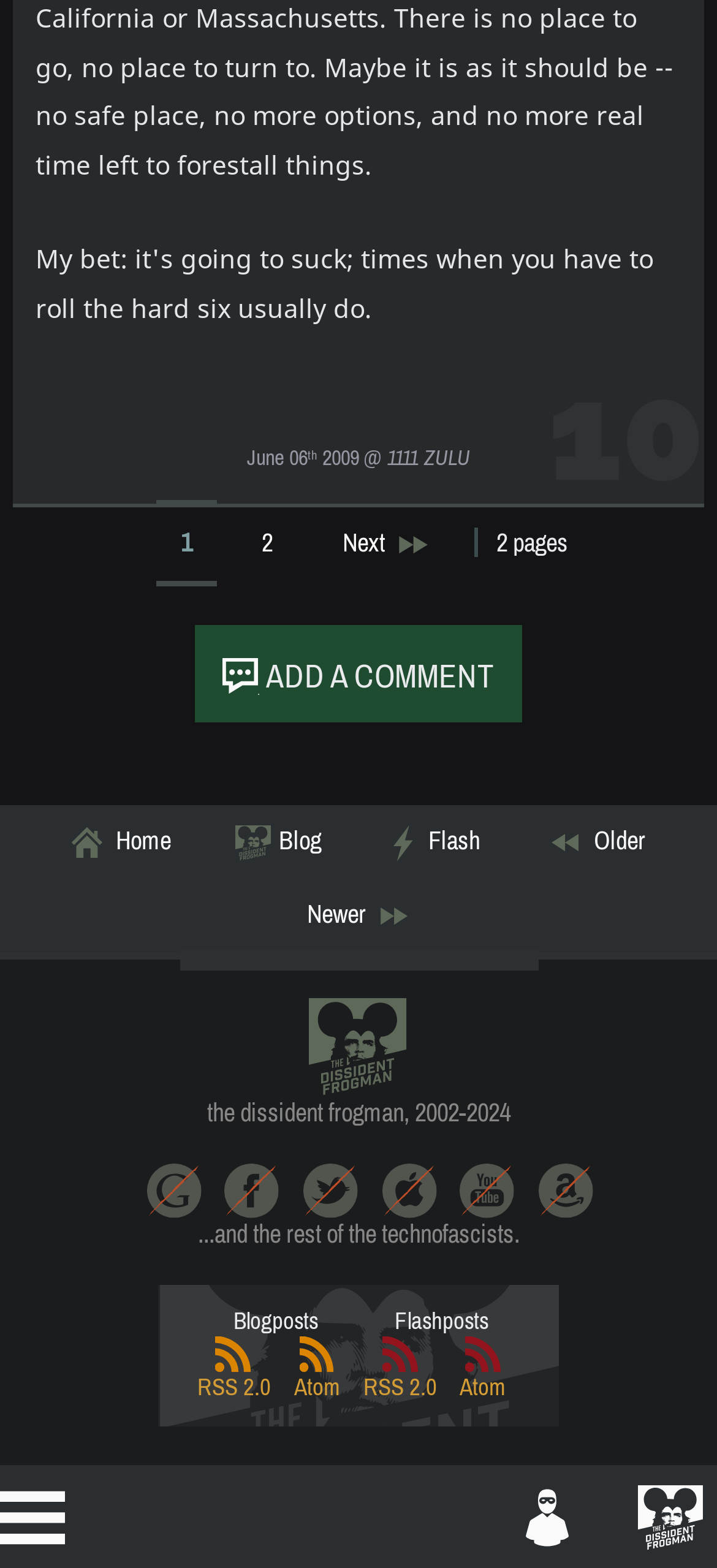How many pages are there in this blog post?
Please use the visual content to give a single word or phrase answer.

2